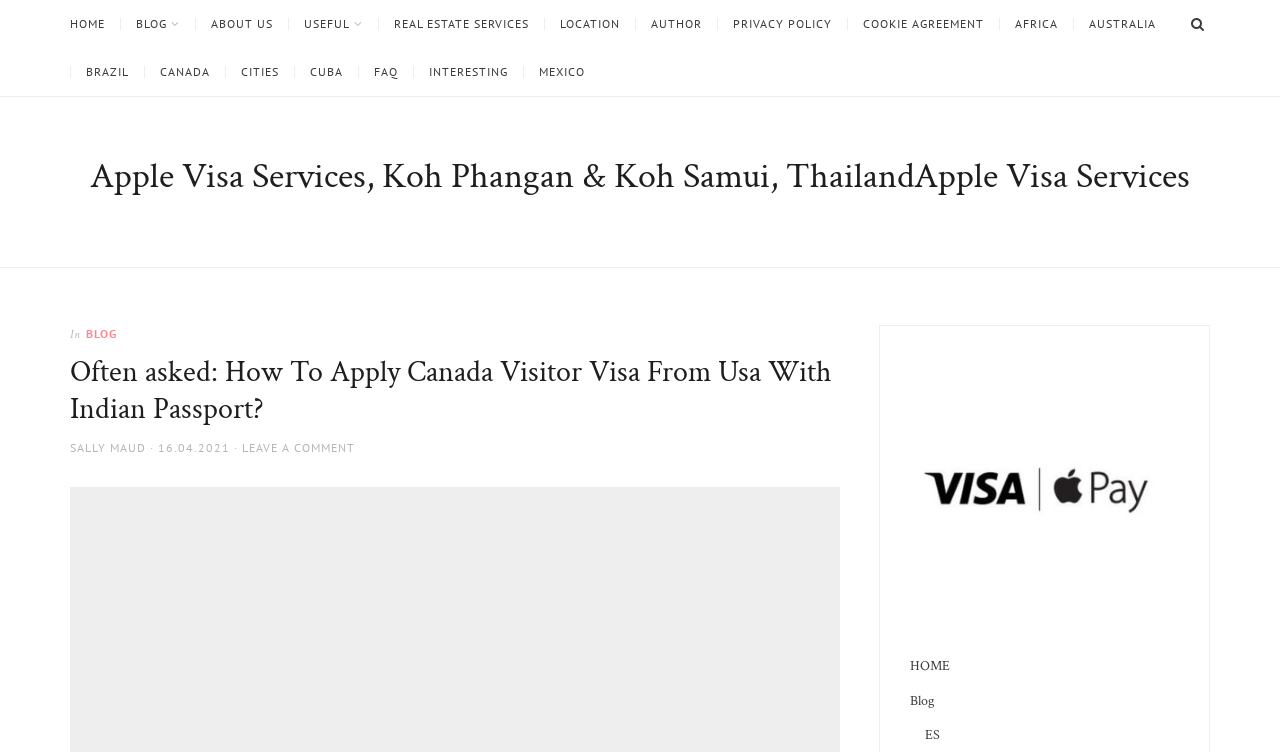Show me the bounding box coordinates of the clickable region to achieve the task as per the instruction: "Learn about Canada visa".

[0.112, 0.088, 0.176, 0.104]